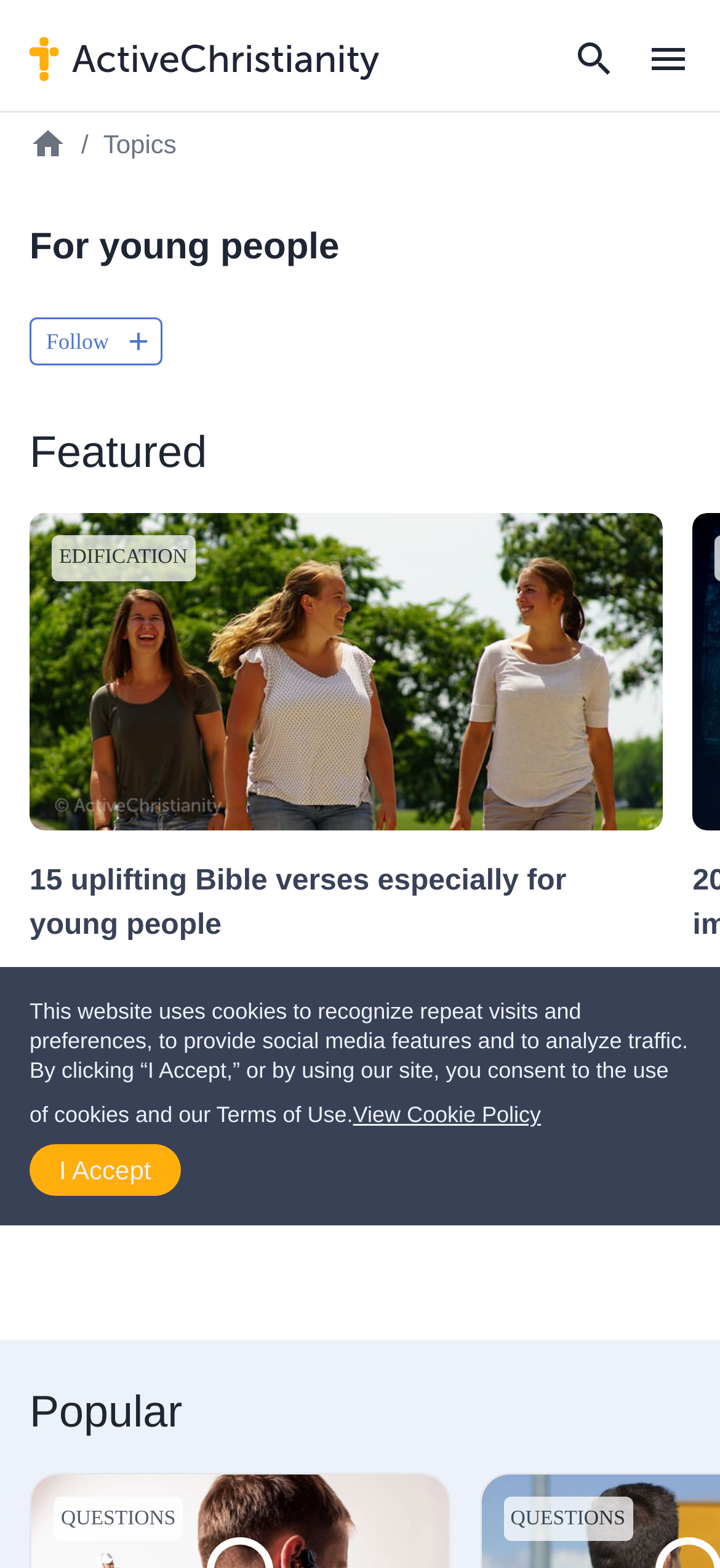Find the bounding box coordinates of the clickable region needed to perform the following instruction: "View the EDIFICATION 15 uplifting Bible verses especially for young people article". The coordinates should be provided as four float numbers between 0 and 1, i.e., [left, top, right, bottom].

[0.041, 0.327, 0.921, 0.529]